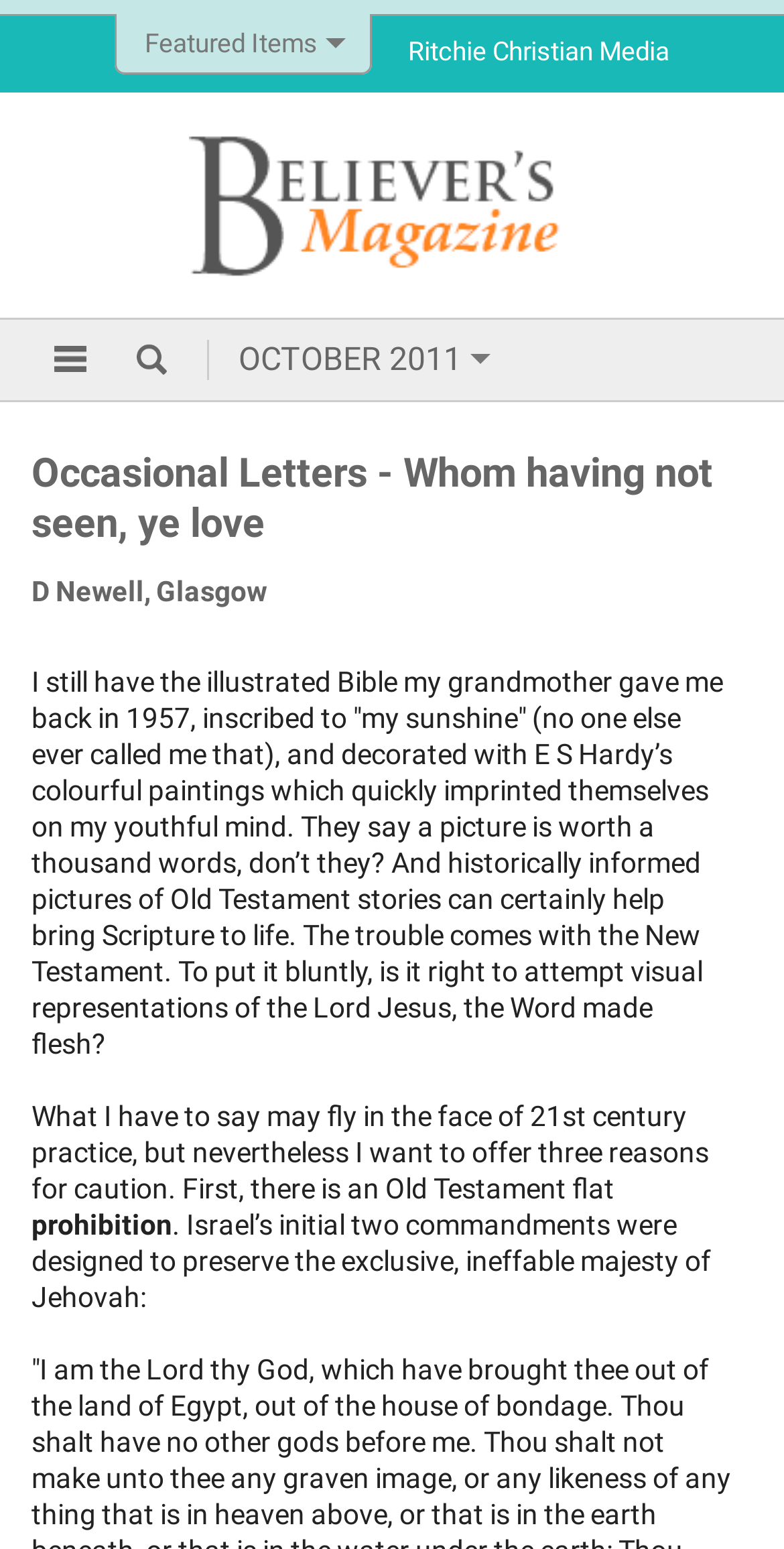Please specify the coordinates of the bounding box for the element that should be clicked to carry out this instruction: "Read 'Occasional Letters - Whom having not seen, ye love'". The coordinates must be four float numbers between 0 and 1, formatted as [left, top, right, bottom].

[0.109, 0.74, 0.865, 0.759]